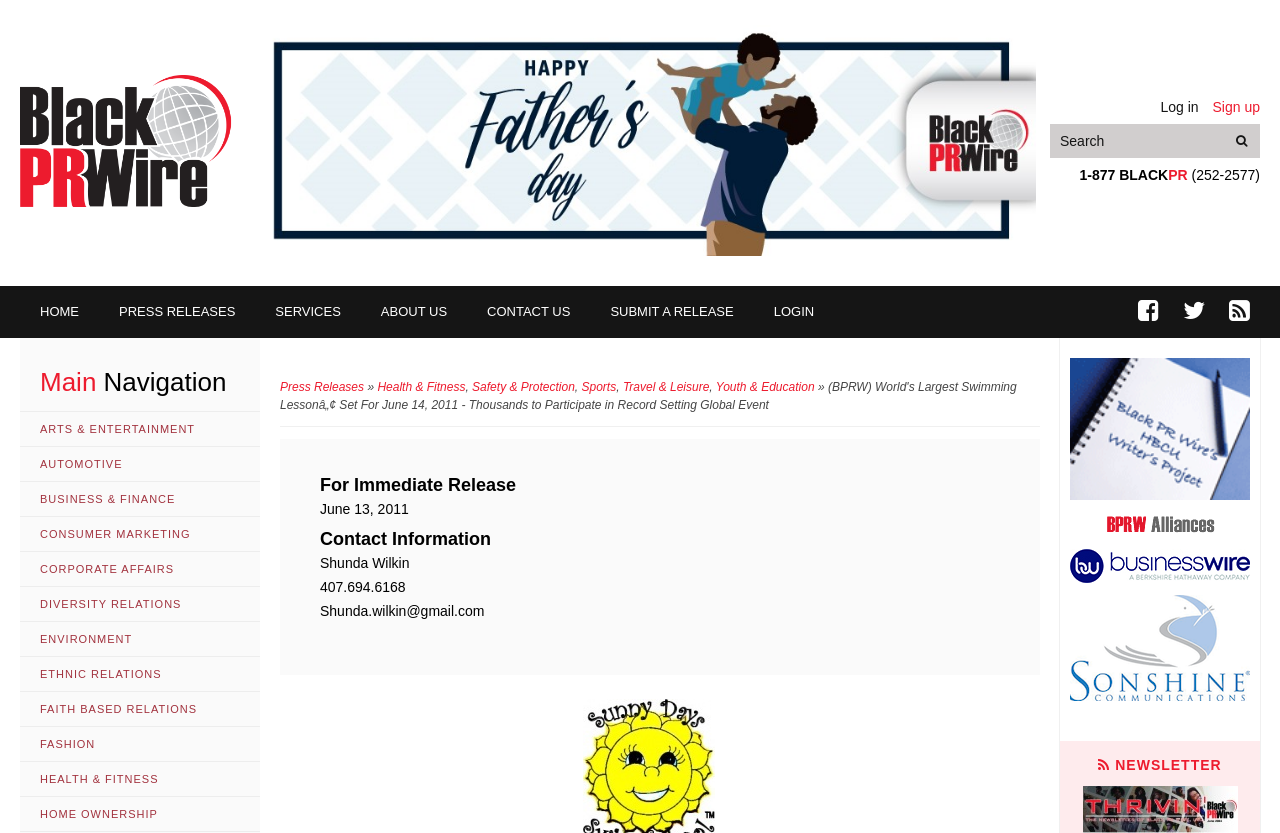What is the topic of the press release on this webpage?
Answer briefly with a single word or phrase based on the image.

World's Largest Swimming Lesson